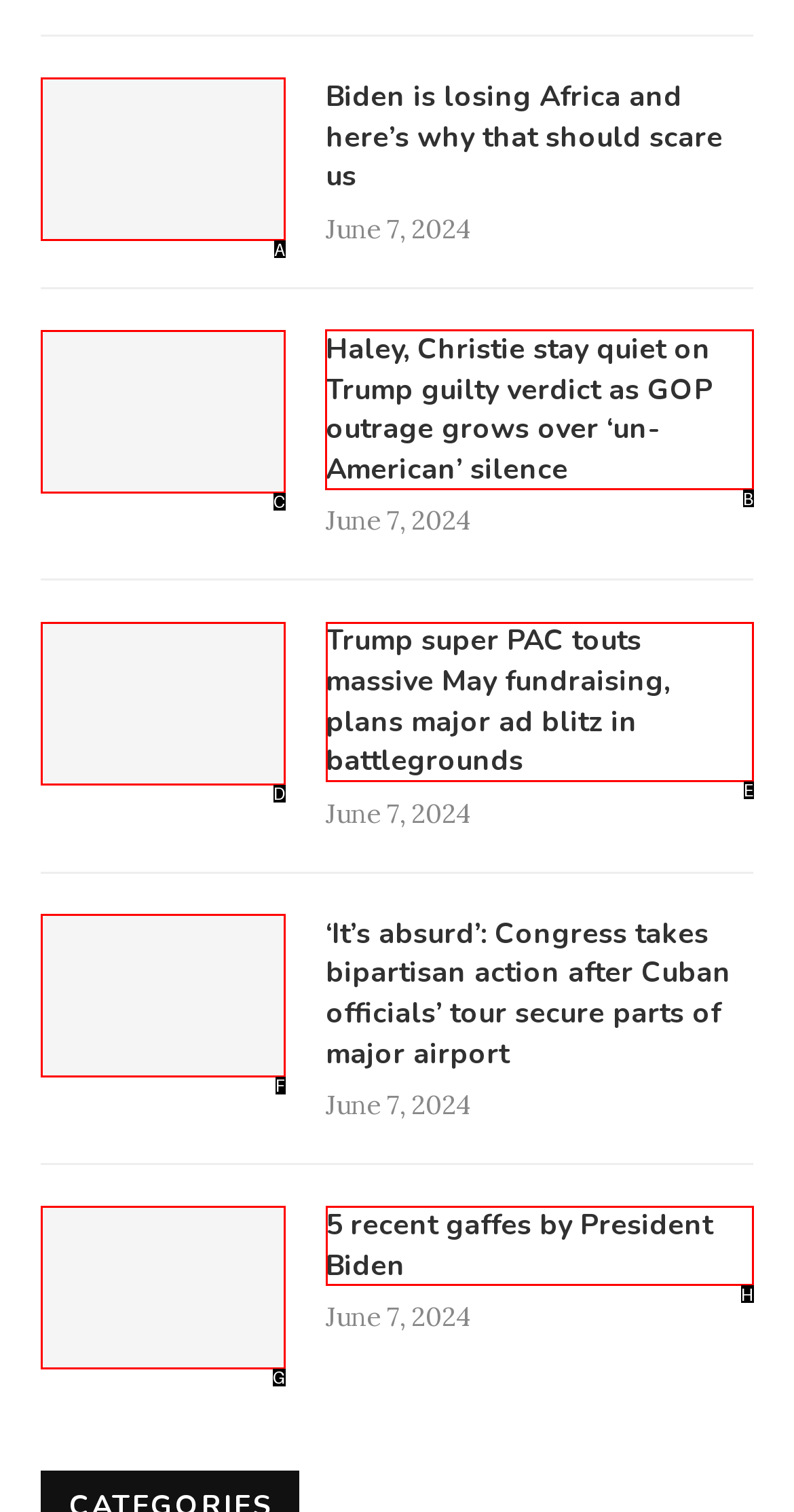For the task: Check the news about Trump guilty verdict, specify the letter of the option that should be clicked. Answer with the letter only.

B